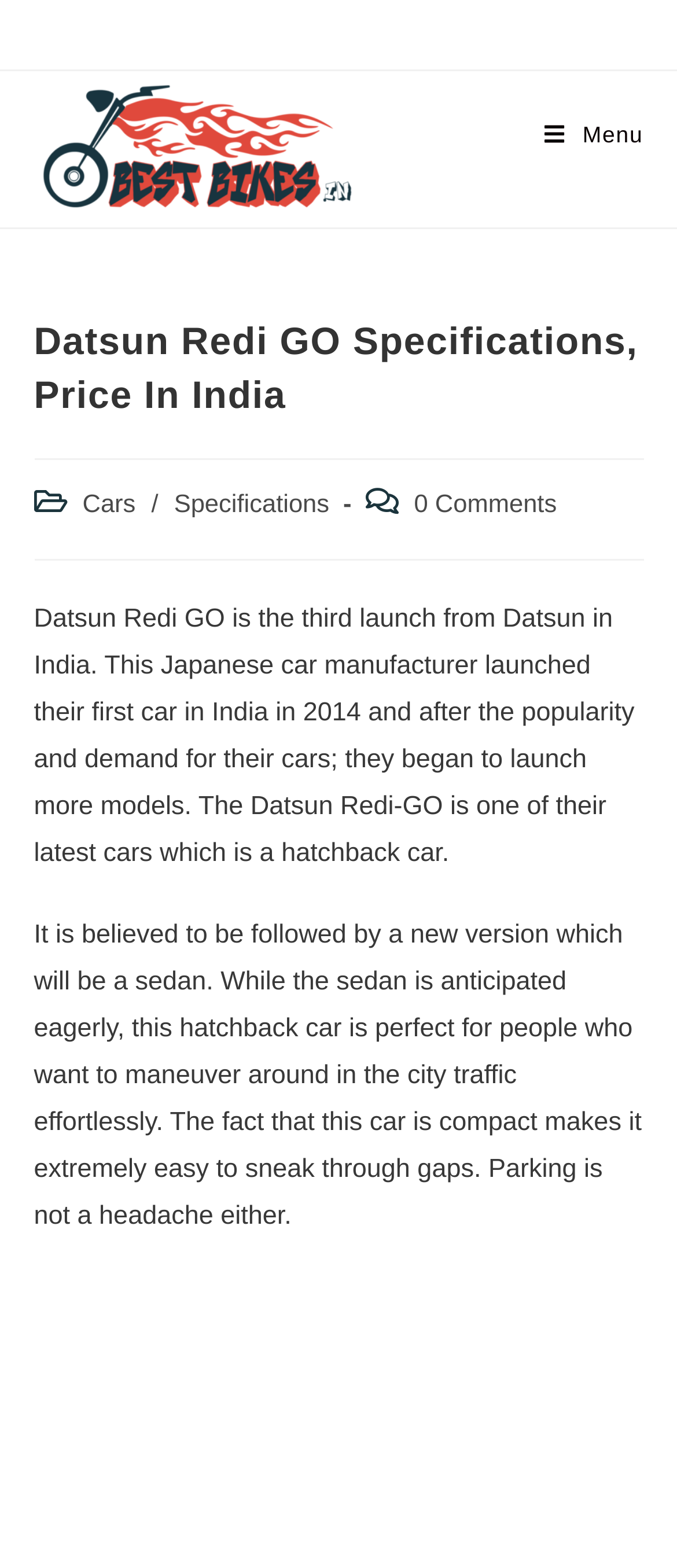Kindly respond to the following question with a single word or a brief phrase: 
What is the type of car Datsun Redi GO is?

Hatchback